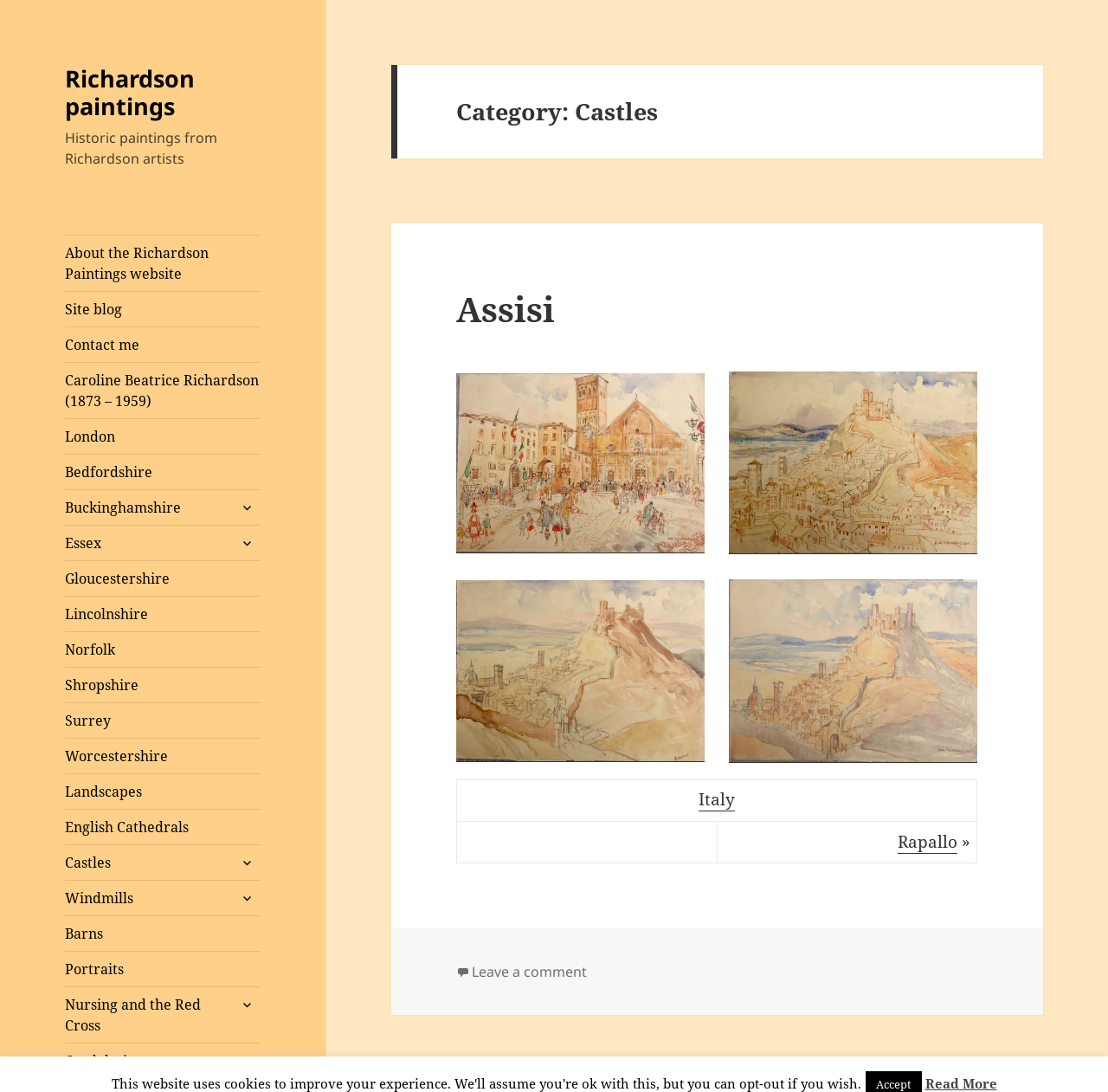Identify the bounding box of the HTML element described as: "Nursing and the Red Cross".

[0.059, 0.904, 0.235, 0.954]